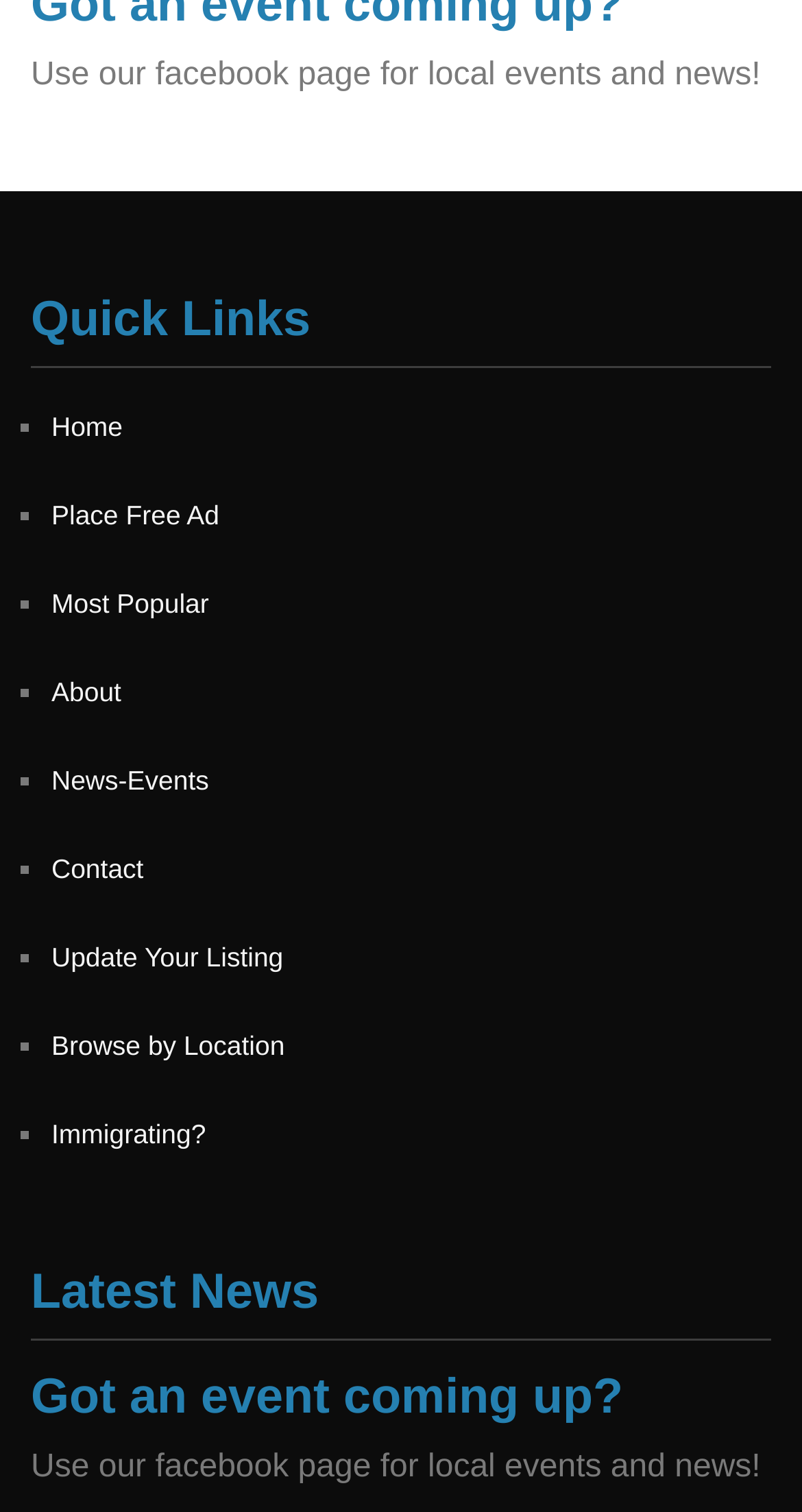Please find the bounding box coordinates of the clickable region needed to complete the following instruction: "View Latest News". The bounding box coordinates must consist of four float numbers between 0 and 1, i.e., [left, top, right, bottom].

[0.038, 0.837, 0.962, 0.871]